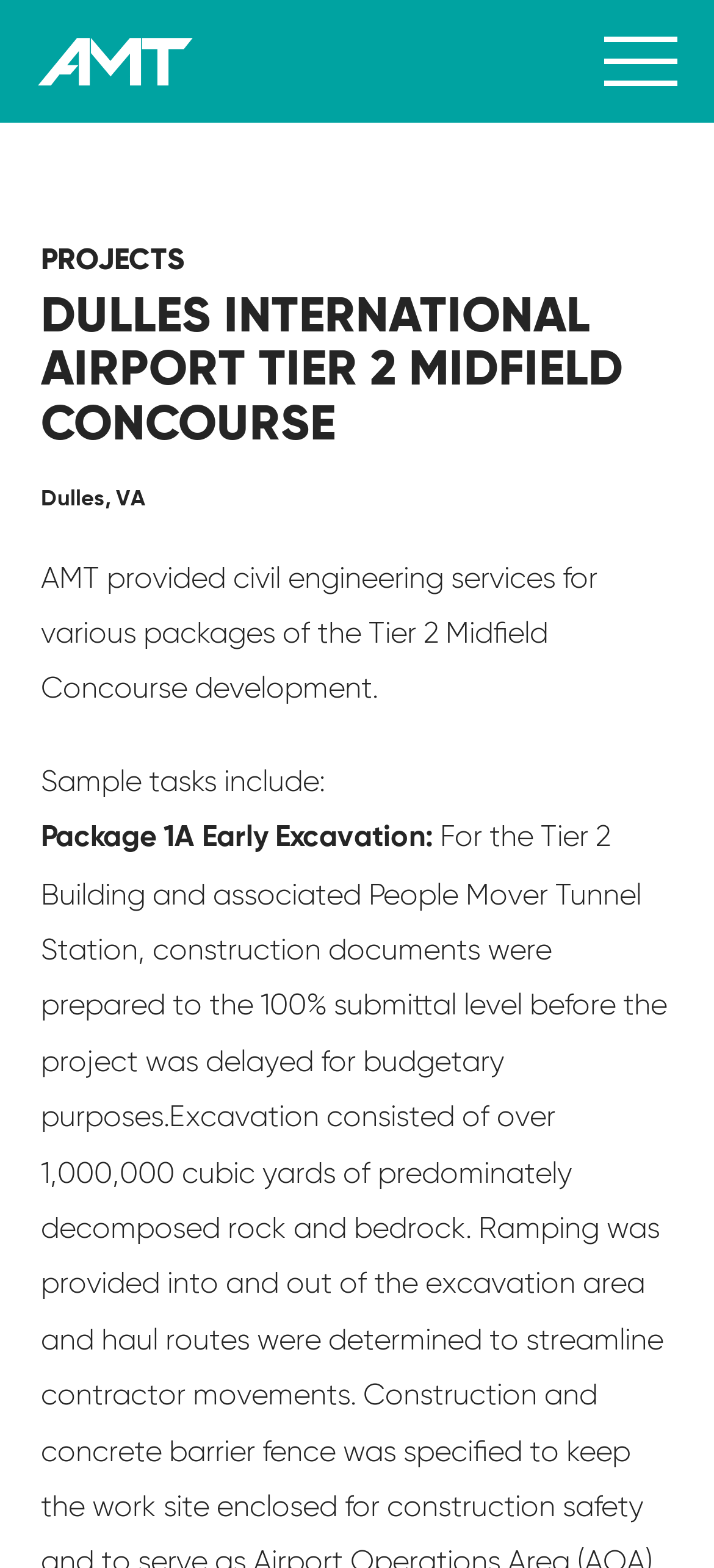Using the provided element description: "Menu", determine the bounding box coordinates of the corresponding UI element in the screenshot.

[0.846, 0.024, 0.949, 0.055]